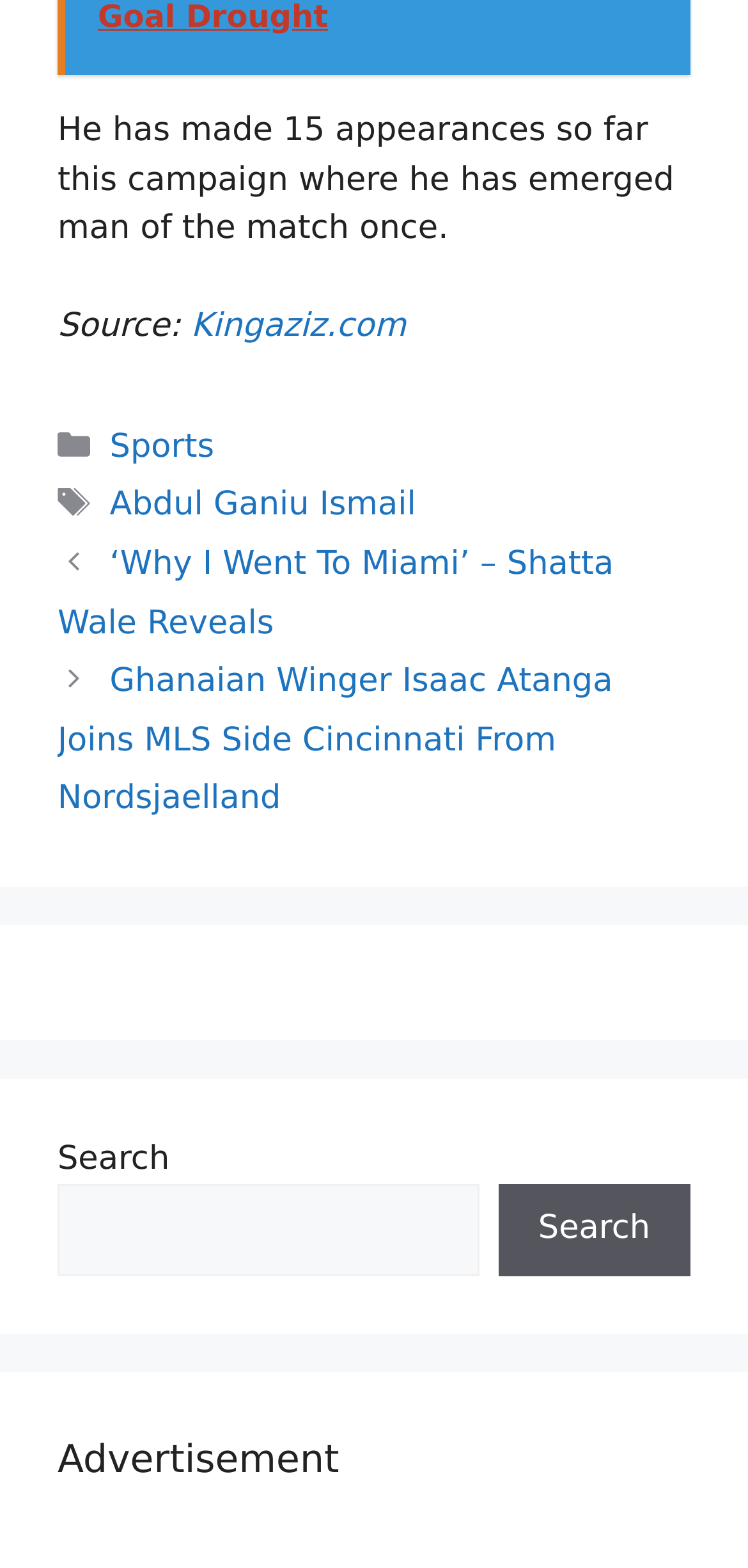What is the name of the category of the first post?
Answer the question with a detailed and thorough explanation.

I determined the answer by looking at the footer section of the webpage, where it lists the categories and tags of the post. The first category listed is 'Sports', which is a link.